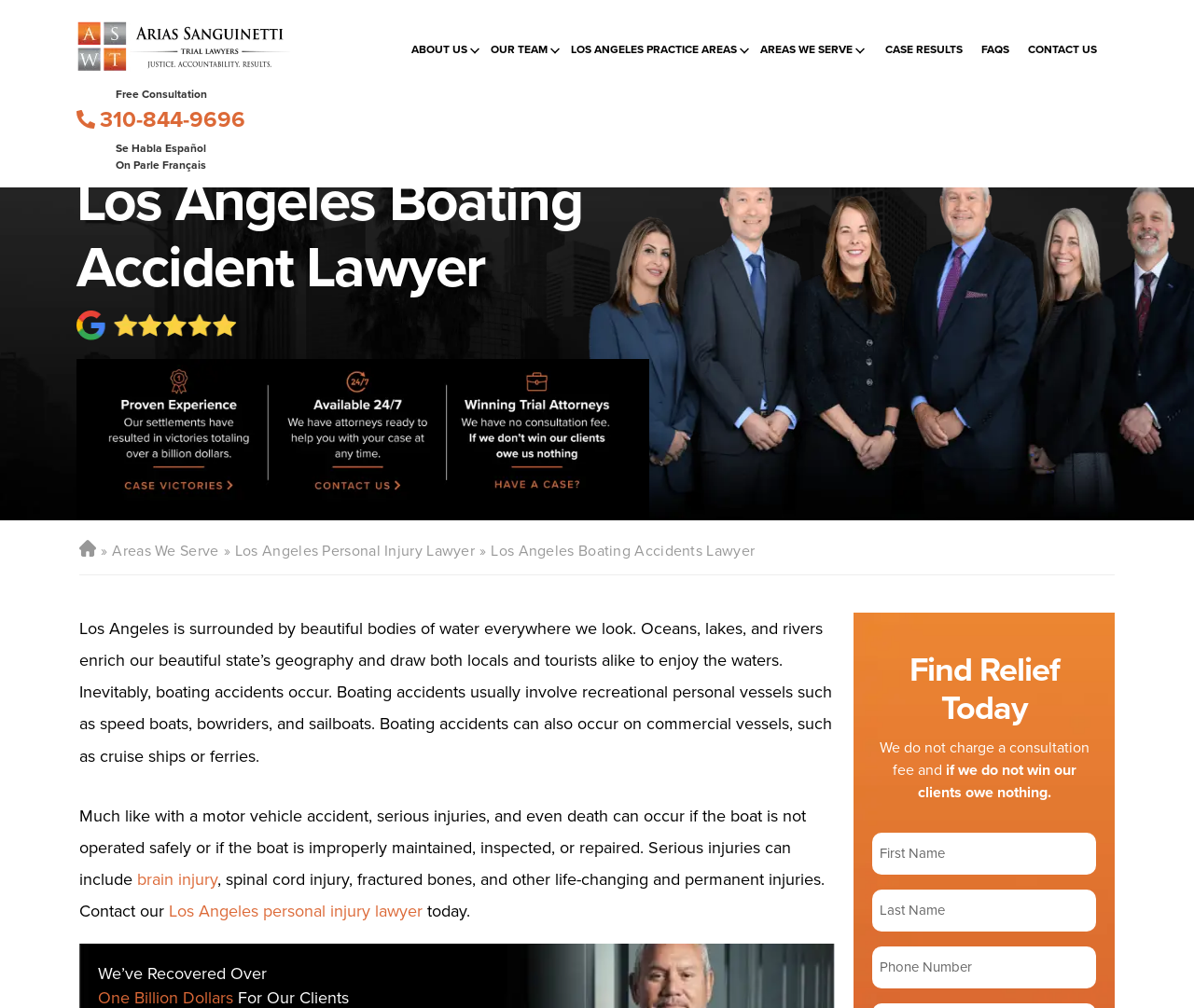Please specify the bounding box coordinates of the clickable section necessary to execute the following command: "Click on the 'Boating Accidents' link".

[0.478, 0.118, 0.658, 0.142]